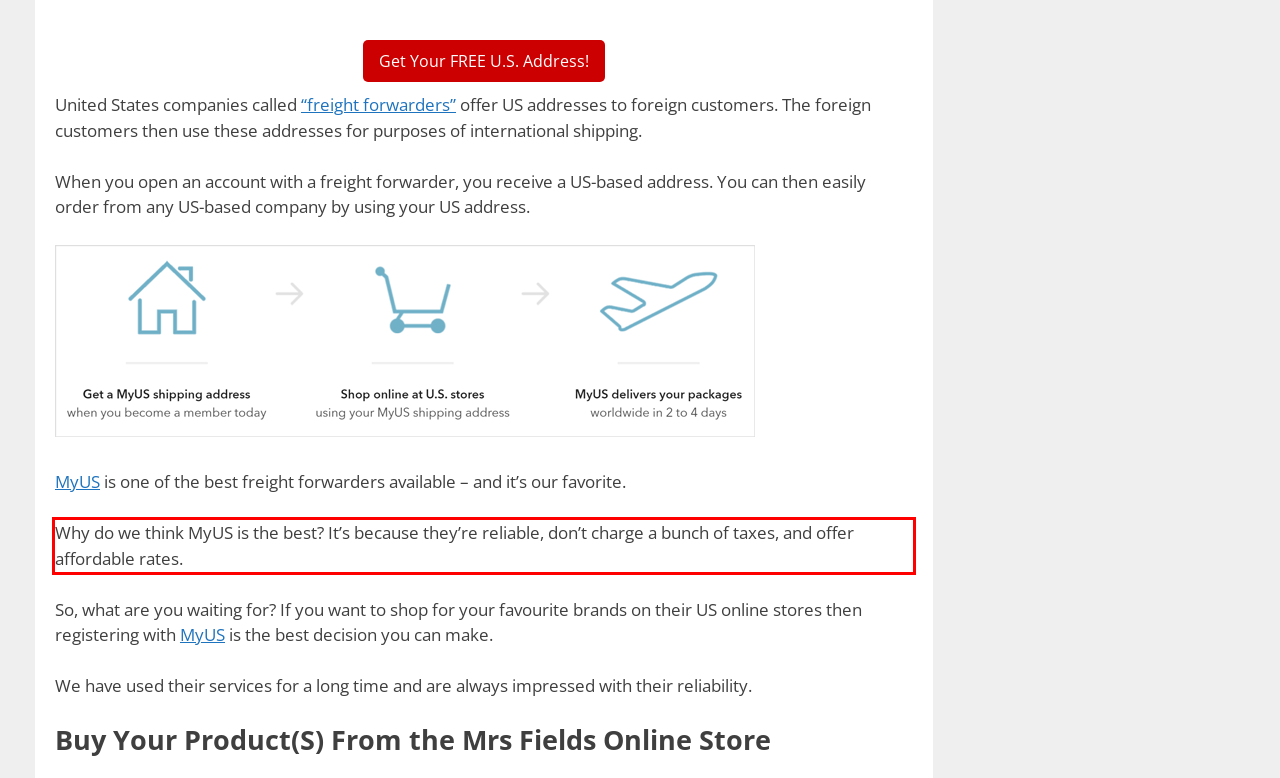Using the provided webpage screenshot, identify and read the text within the red rectangle bounding box.

Why do we think MyUS is the best? It’s because they’re reliable, don’t charge a bunch of taxes, and offer affordable rates.